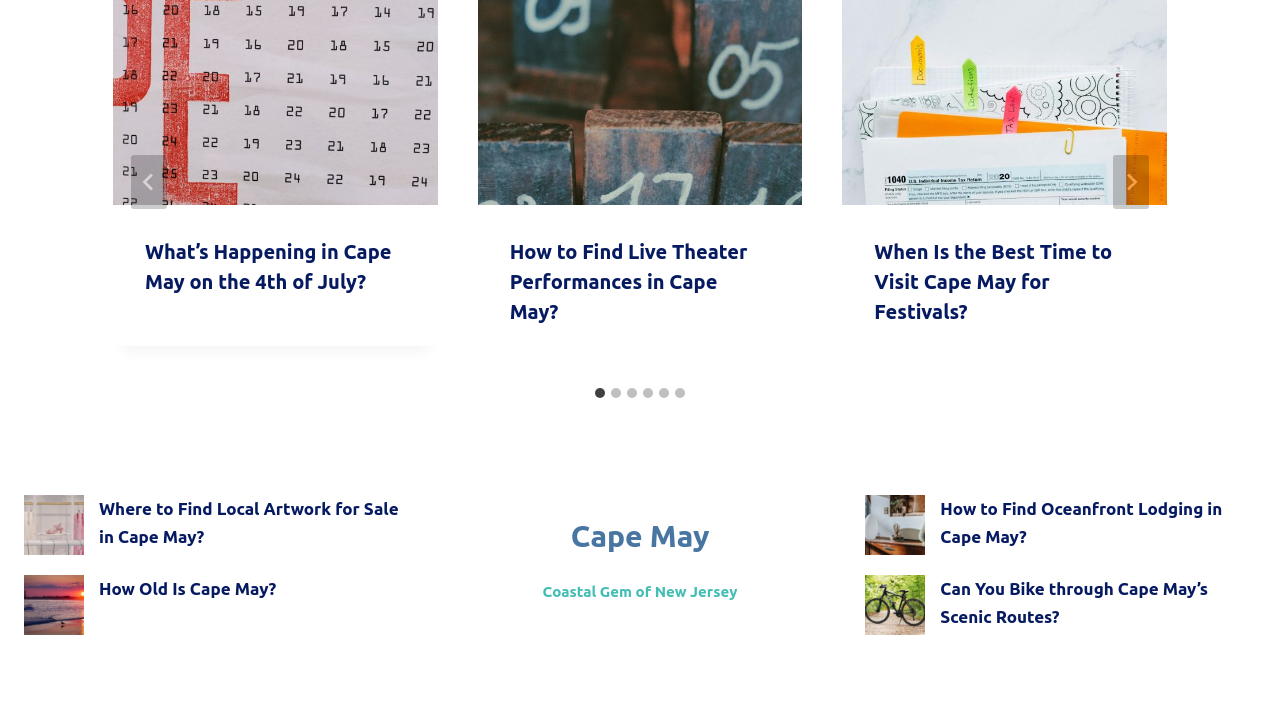Could you locate the bounding box coordinates for the section that should be clicked to accomplish this task: "View 'Shopping Spots - Free stock photo of bargain, boutique, clean'".

[0.019, 0.695, 0.066, 0.779]